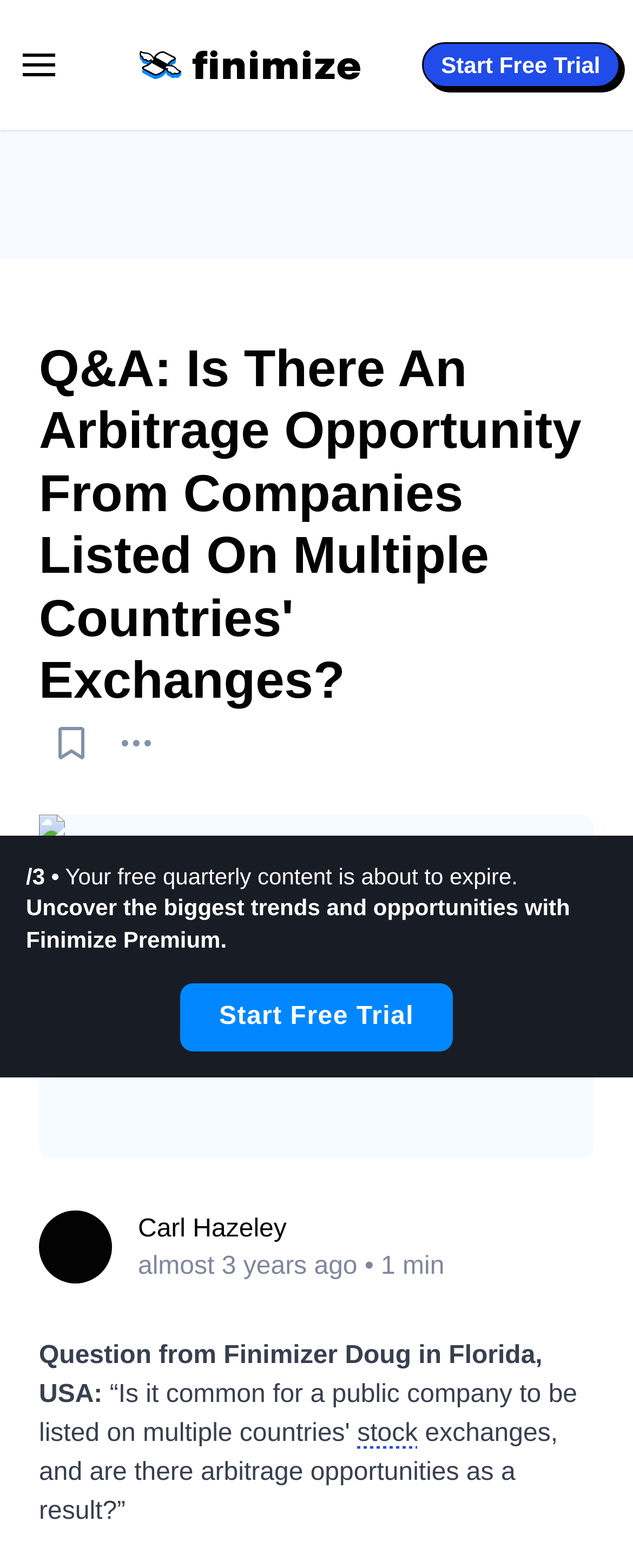Find the bounding box coordinates for the HTML element described in this sentence: "aria-label="open share content dropdown"". Provide the coordinates as four float numbers between 0 and 1, in the format [left, top, right, bottom].

[0.164, 0.454, 0.267, 0.503]